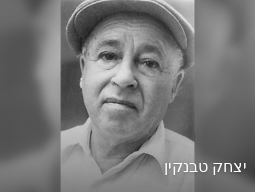What is Isaac Tavnik known for?
From the image, respond using a single word or phrase.

Contributions to Jewish culture